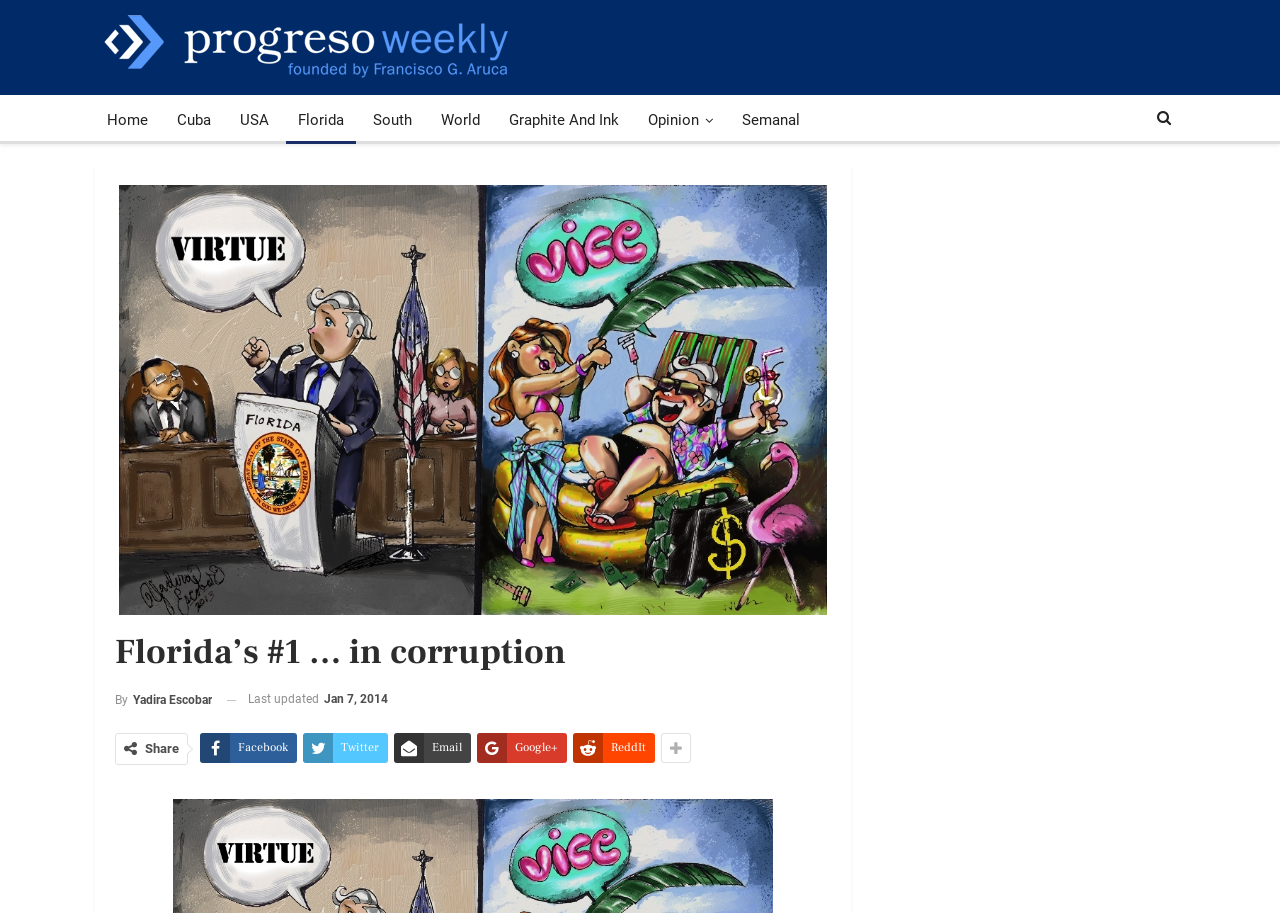Give a short answer to this question using one word or a phrase:
What is the name of the publication?

Progreso Semanal